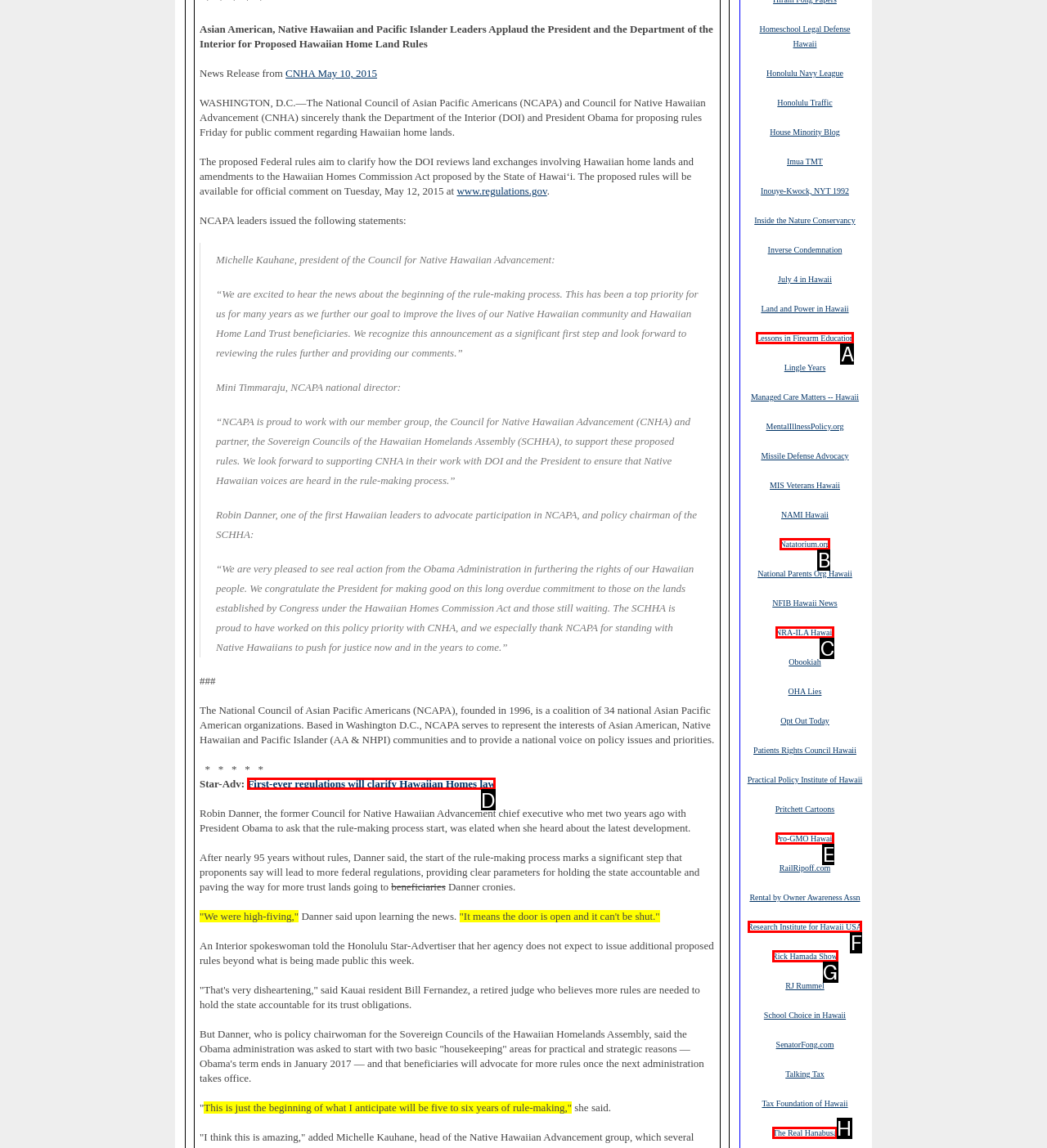Decide which letter you need to select to fulfill the task: Click the link 'First-ever regulations will clarify Hawaiian Homes law'
Answer with the letter that matches the correct option directly.

D